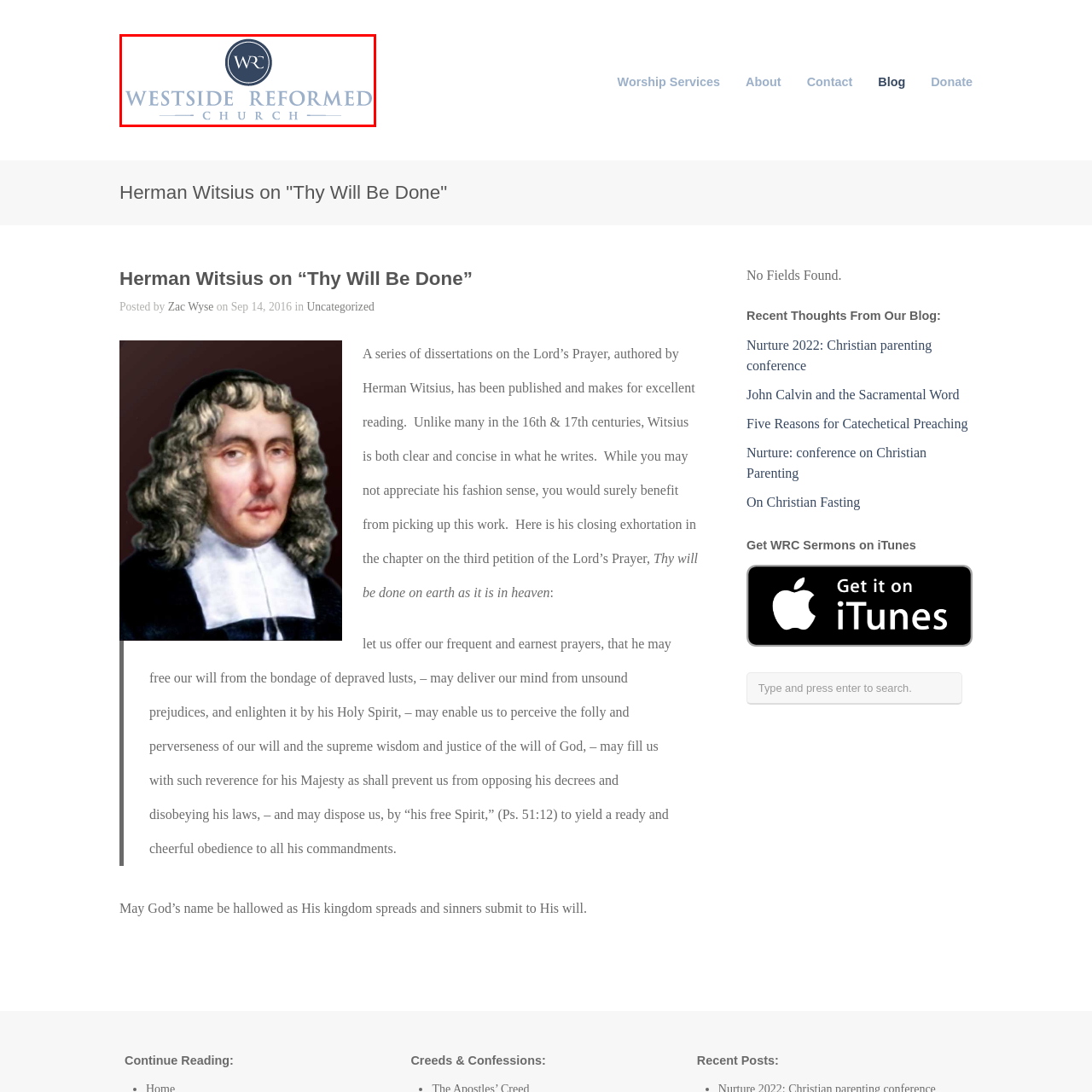Create a detailed narrative of the scene depicted inside the red-outlined image.

The image features the logo of Westside Reformed Church, displaying a circular emblem with the letters "WR" inside, signifying the church's initials. Below the emblem, the church's full name, "Westside Reformed Church," is elegantly written in a modern font, emphasizing both clarity and professionalism. This logo is representative of the church's identity and mission, aimed at fostering a community centered on faith and worship. It encapsulates the essence of the church’s outreach and theological focus, inviting members and visitors alike to engage with their spiritual journey.